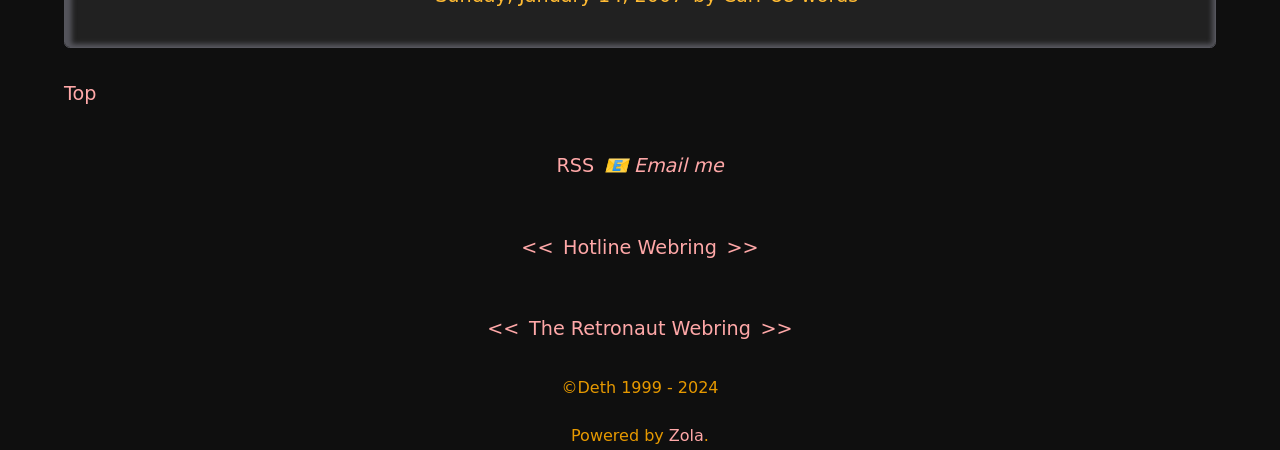Identify the bounding box coordinates of the part that should be clicked to carry out this instruction: "Go to The Retronaut Webring".

[0.413, 0.705, 0.587, 0.756]